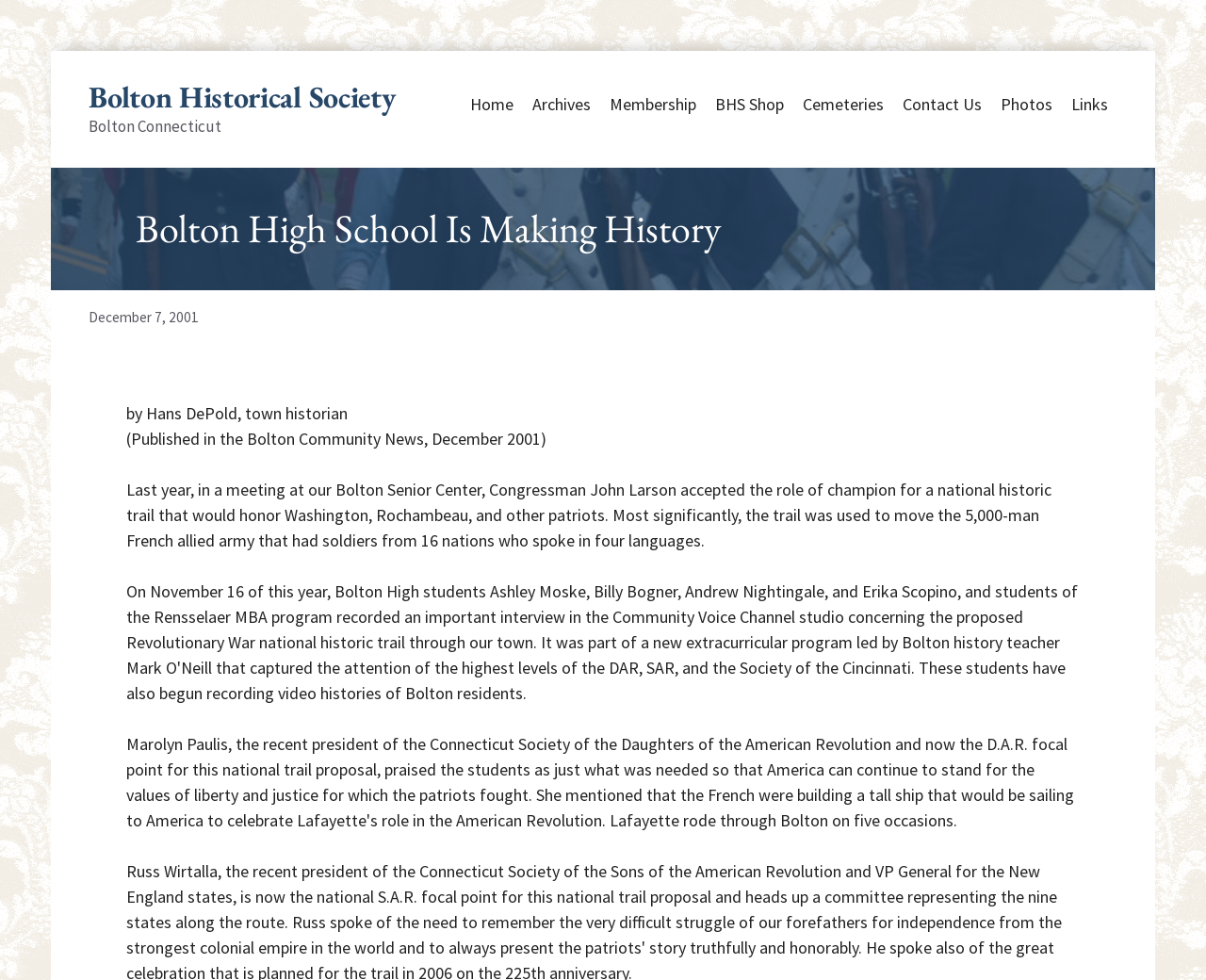Find the bounding box coordinates for the HTML element specified by: "Cemeteries".

[0.658, 0.092, 0.741, 0.121]